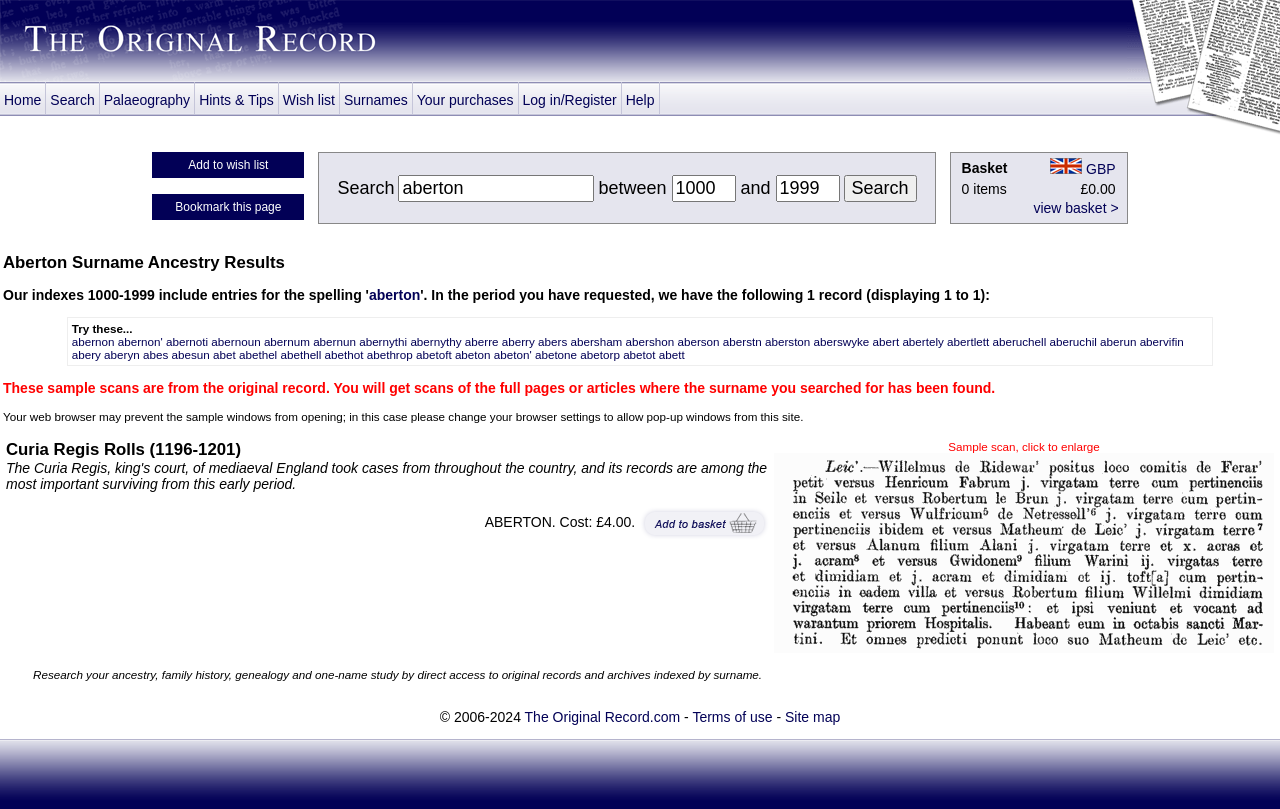Please specify the bounding box coordinates of the element that should be clicked to execute the given instruction: 'Search for abernon'. Ensure the coordinates are four float numbers between 0 and 1, expressed as [left, top, right, bottom].

[0.056, 0.414, 0.089, 0.43]